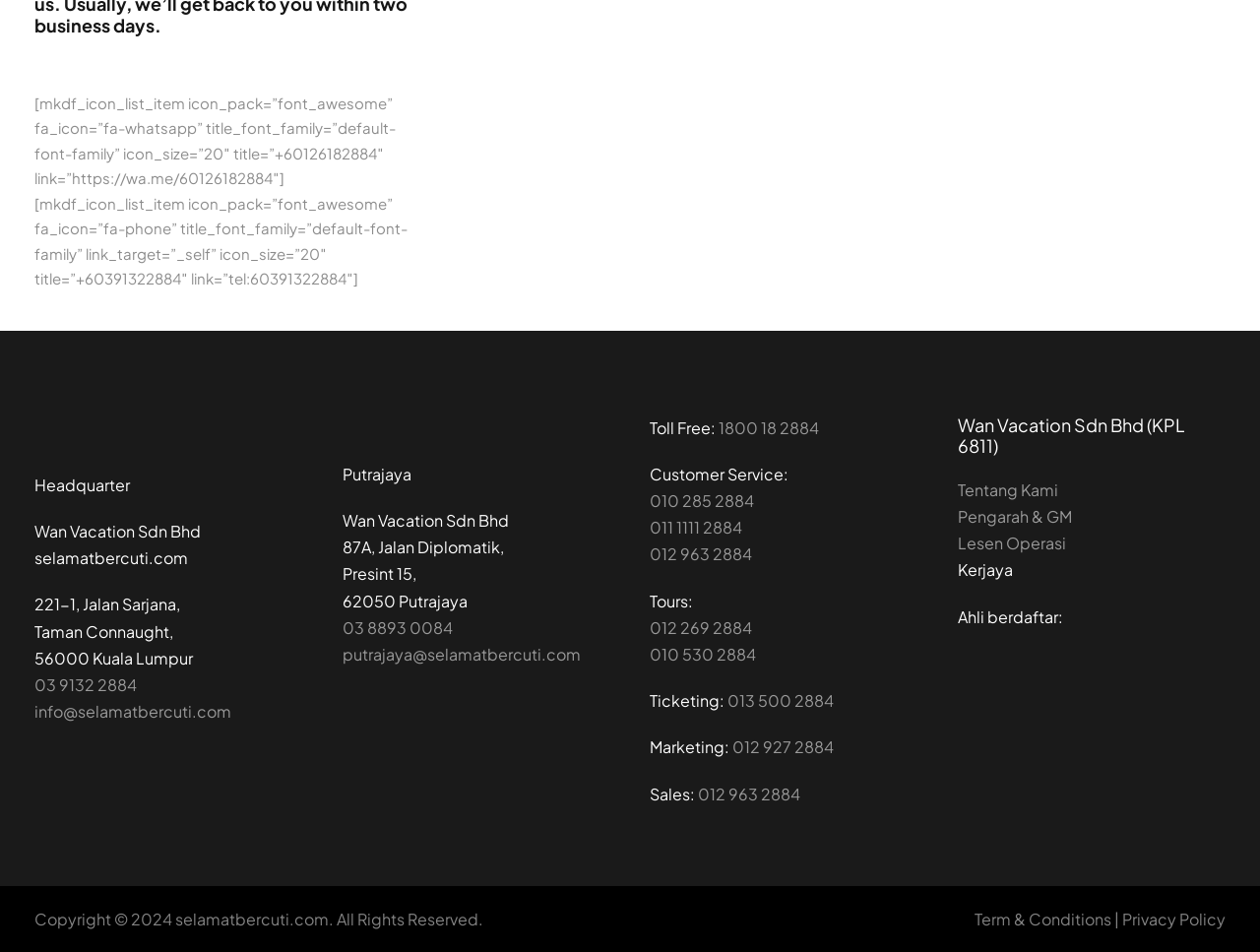Using the provided element description: "Tentang Kami", identify the bounding box coordinates. The coordinates should be four floats between 0 and 1 in the order [left, top, right, bottom].

[0.76, 0.503, 0.839, 0.525]